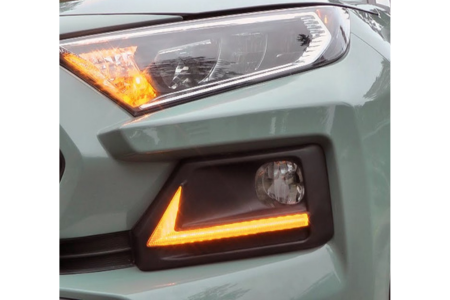What is the shape of the LED Daytime Running Lights?
Provide a detailed answer to the question using information from the image.

According to the caption, the LED Daytime Running Lights have a distinctive triangular shape, which adds a dynamic flair to the vehicle's design.